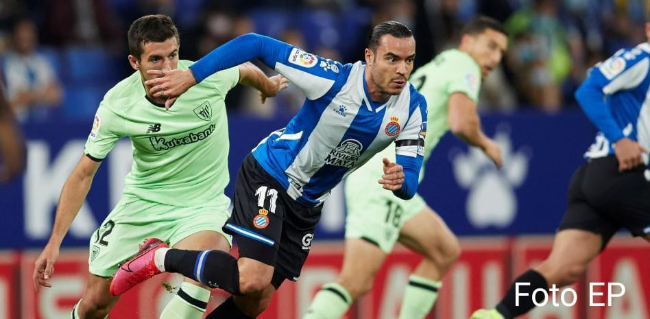Why is Dani Vivian not participating in the match?
Look at the image and answer with only one word or phrase.

muscle injury